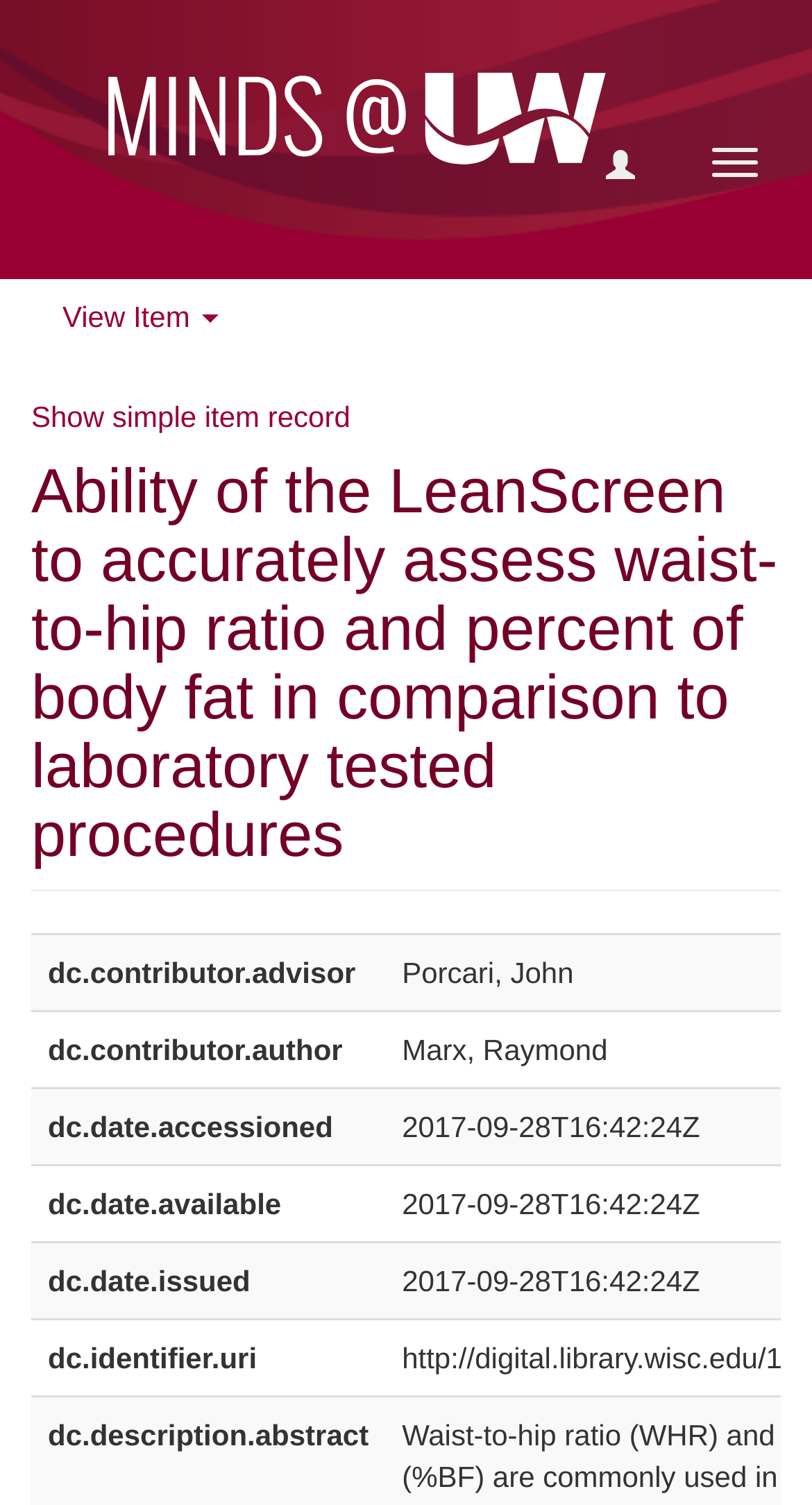How many grid cells are under the main heading?
Based on the screenshot, answer the question with a single word or phrase.

6